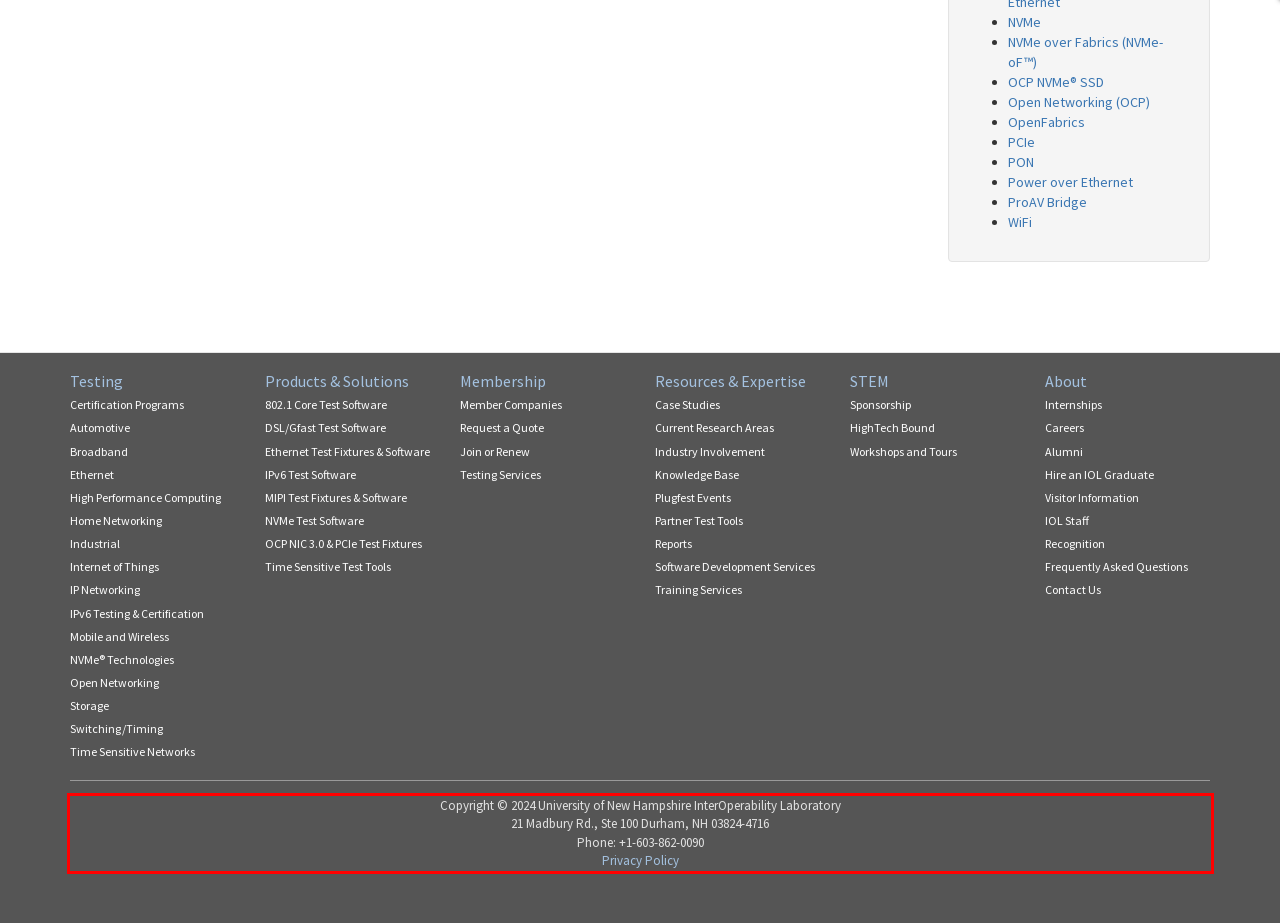Given a screenshot of a webpage containing a red bounding box, perform OCR on the text within this red bounding box and provide the text content.

Copyright © 2024 University of New Hampshire InterOperability Laboratory 21 Madbury Rd., Ste 100 Durham, NH 03824-4716 Phone: +1-603-862-0090 Privacy Policy